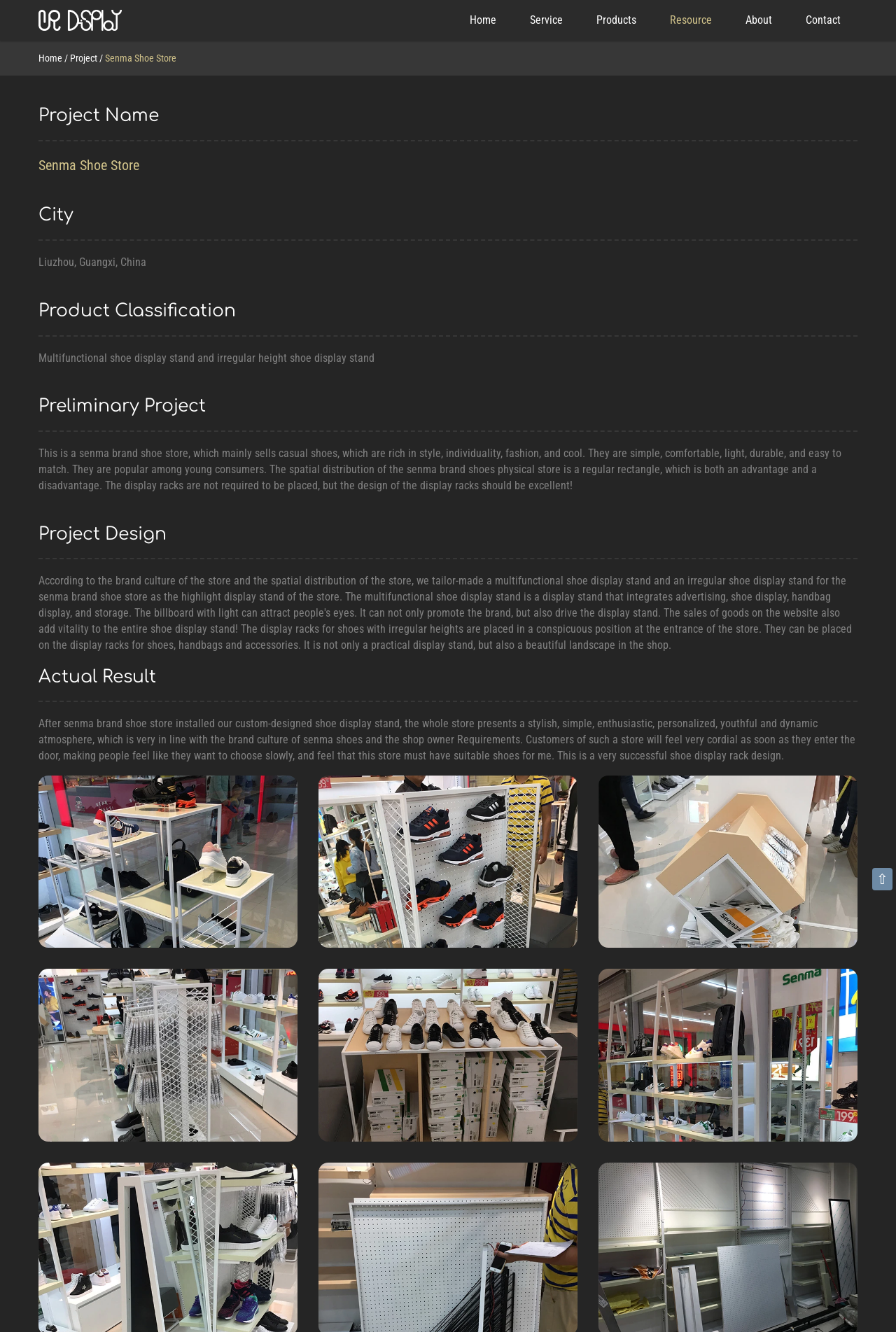How many images of the actual result are shown?
Answer the question in as much detail as possible.

I counted the number of image elements with the description 'Senma Shoe Store Actual Result' and found six of them, with bounding box coordinates [0.043, 0.582, 0.332, 0.712], [0.355, 0.582, 0.645, 0.712], [0.668, 0.582, 0.957, 0.712], [0.043, 0.727, 0.332, 0.857], [0.355, 0.727, 0.645, 0.857], and [0.668, 0.727, 0.957, 0.857].